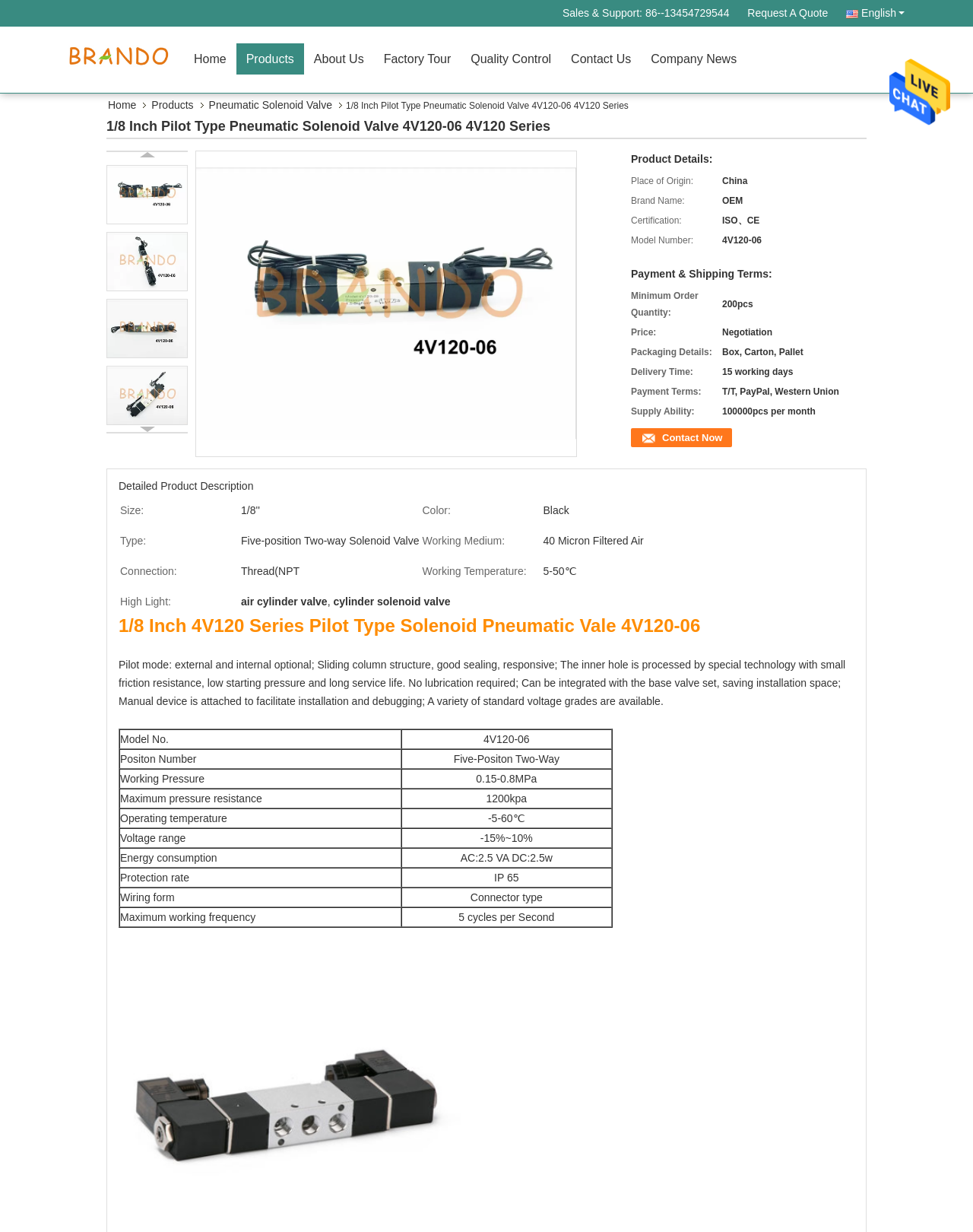Kindly provide the bounding box coordinates of the section you need to click on to fulfill the given instruction: "Click the 'Send Message' button".

[0.914, 0.071, 0.977, 0.081]